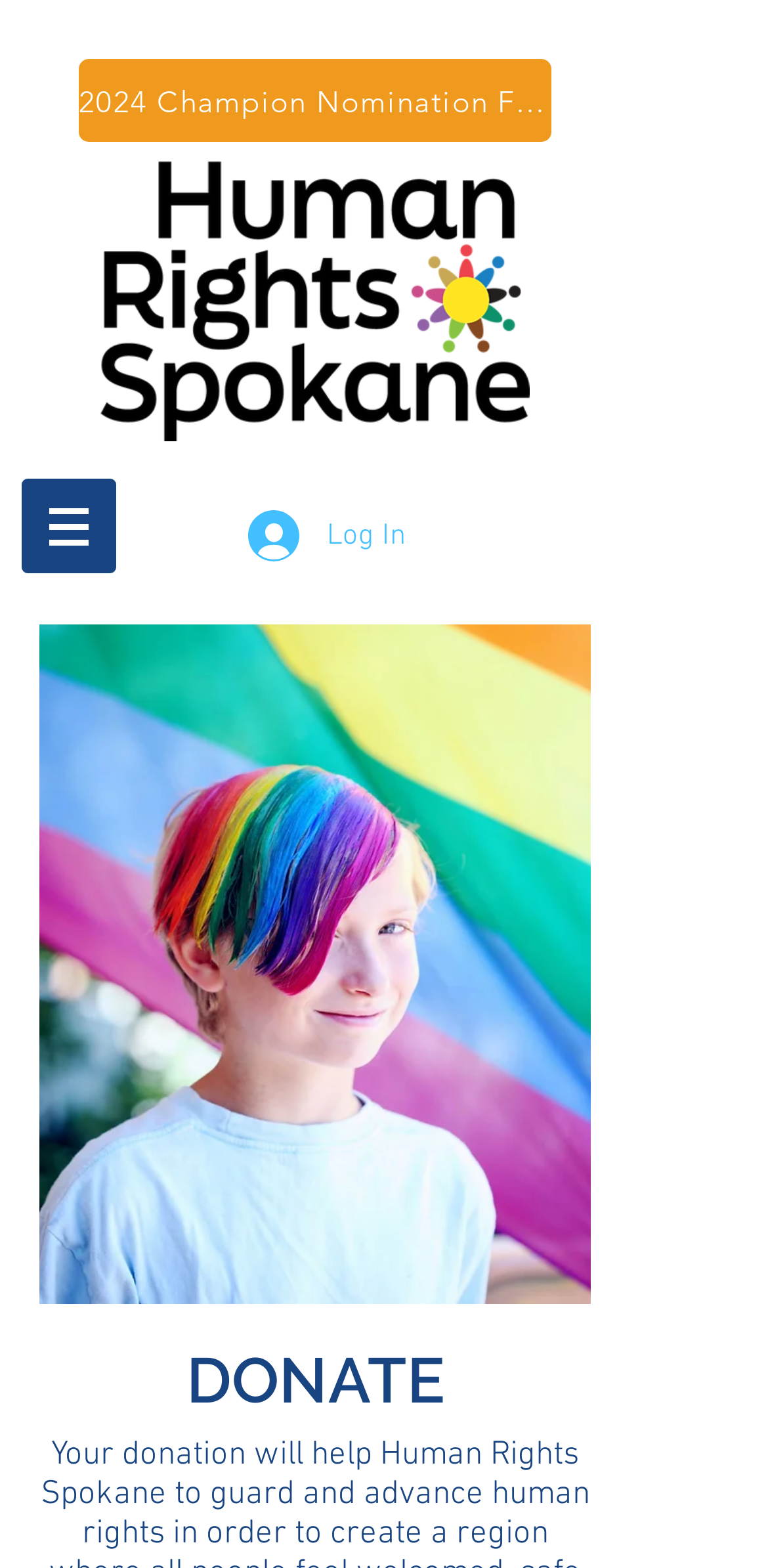Please reply to the following question with a single word or a short phrase:
How many navigation options are available?

One